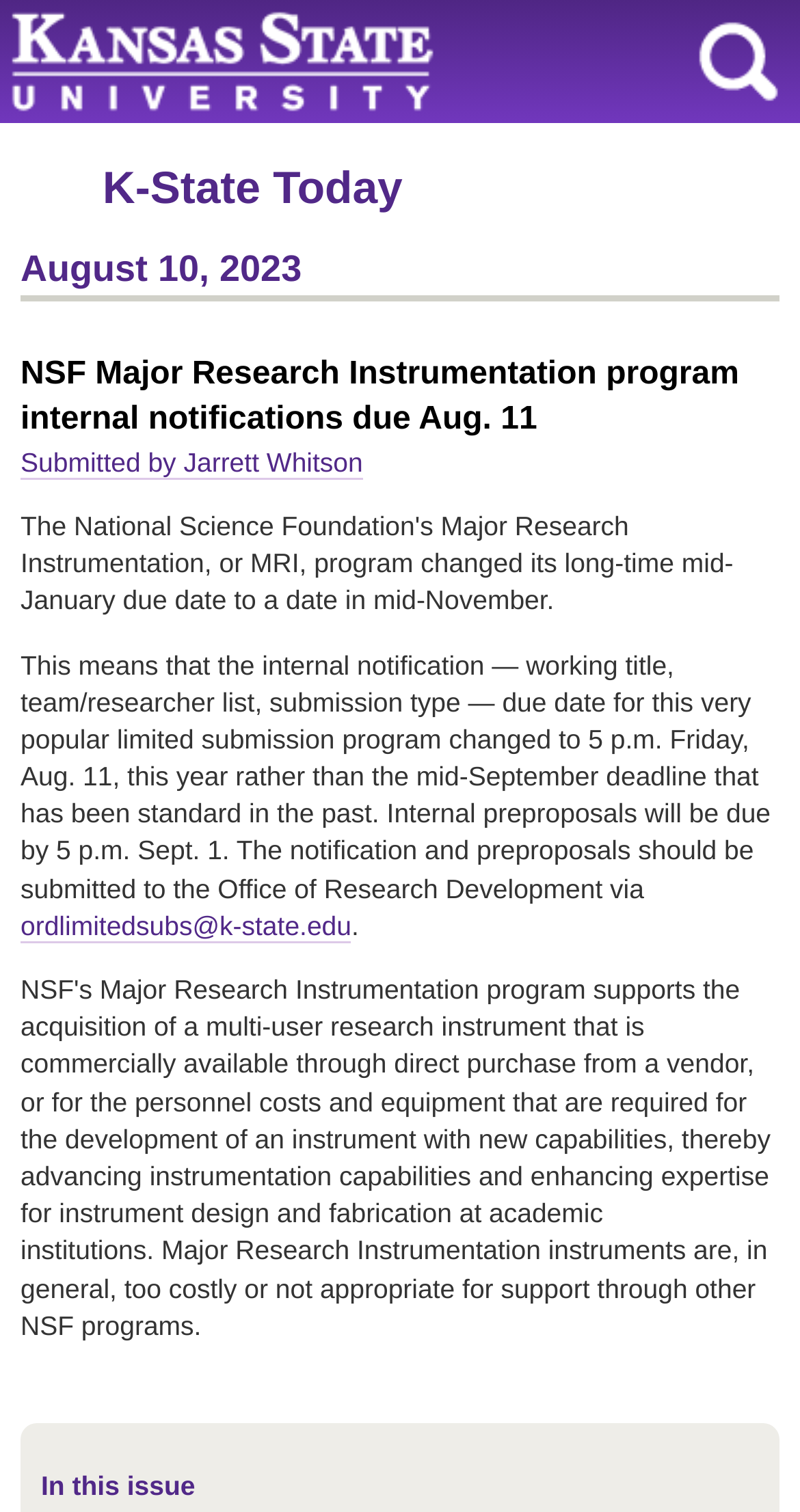Please locate the UI element described by "K-State Today" and provide its bounding box coordinates.

[0.128, 0.107, 0.503, 0.141]